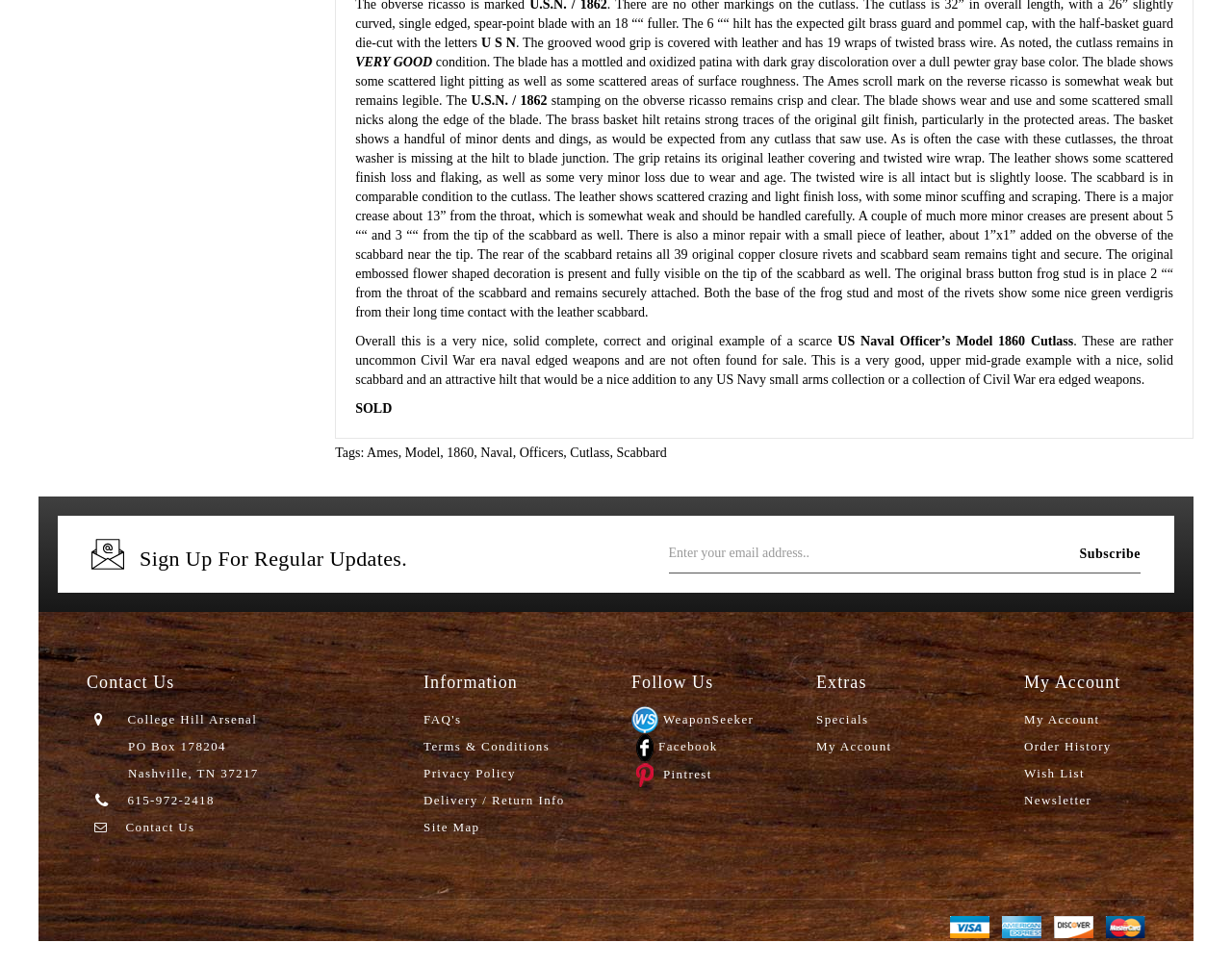Please determine the bounding box coordinates of the element's region to click in order to carry out the following instruction: "View Order History". The coordinates should be four float numbers between 0 and 1, i.e., [left, top, right, bottom].

[0.831, 0.763, 0.902, 0.778]